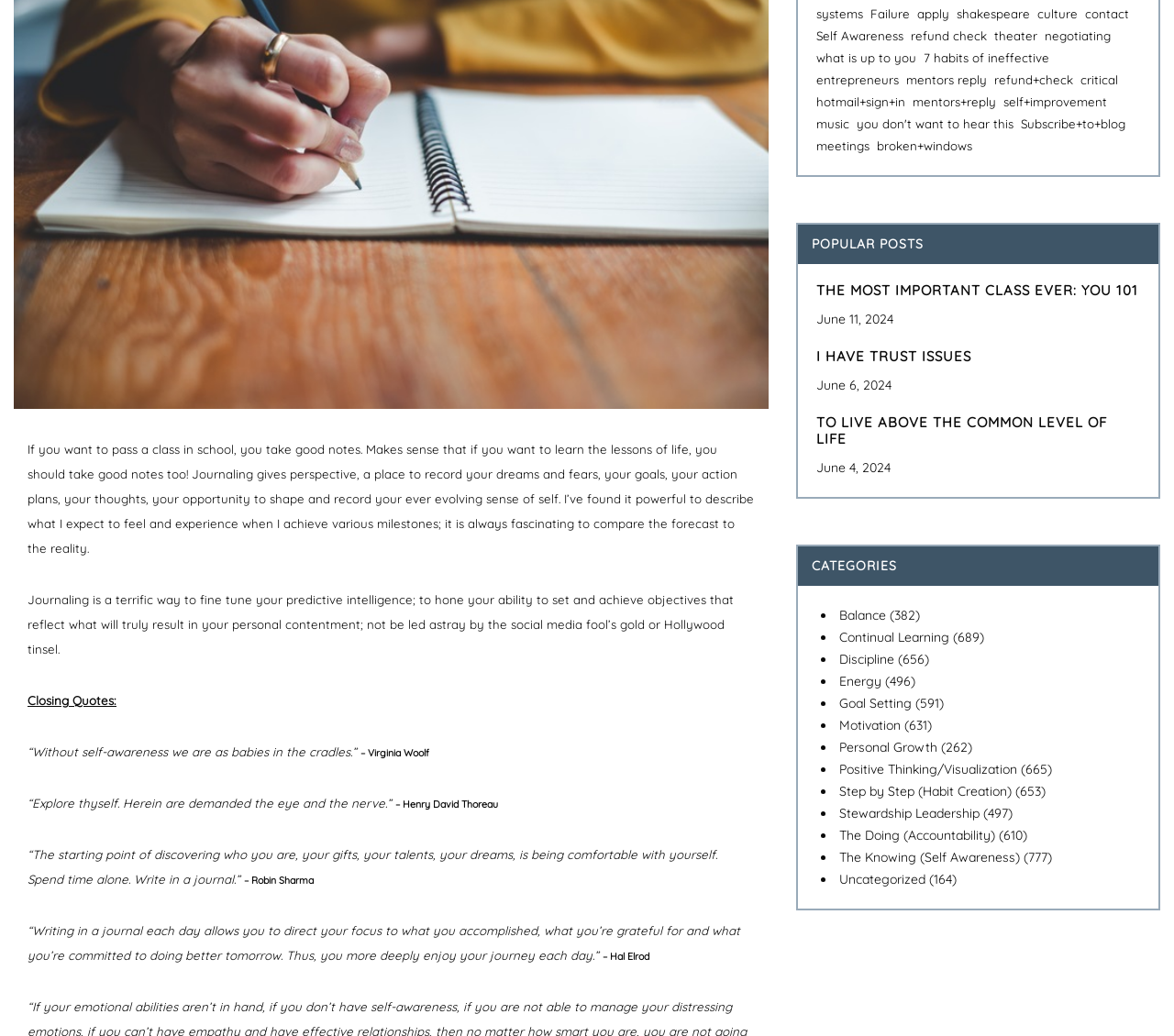Extract the bounding box coordinates for the UI element described as: "Step by Step (Habit Creation)".

[0.715, 0.756, 0.862, 0.772]